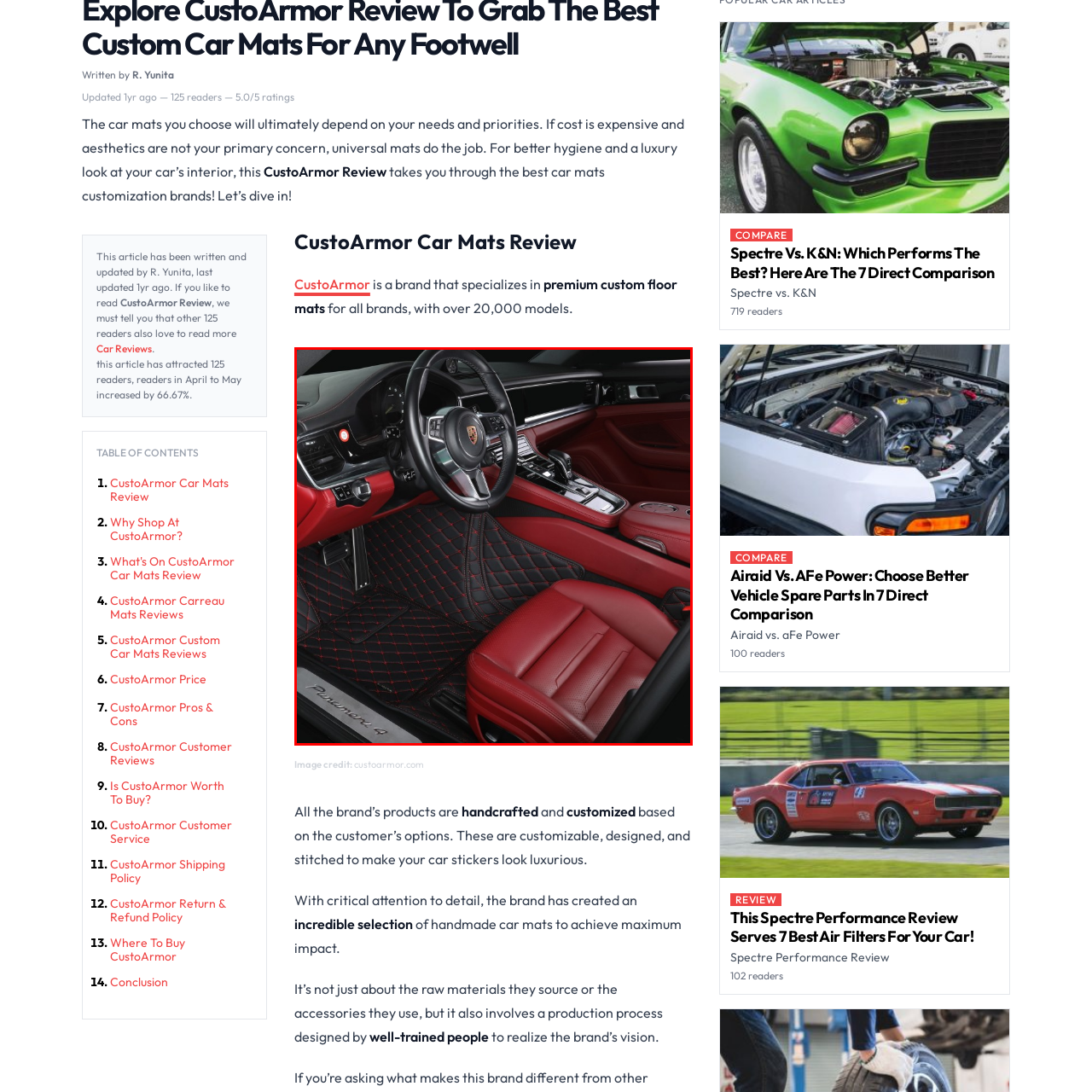What is the purpose of the interior design?  
Concentrate on the image marked with the red box and respond with a detailed answer that is fully based on the content of the image.

The caption states that this luxurious setting not only enhances the driving experience but also reflects a commitment to customization and style, which suggests that the primary purpose of the interior design is to enhance the driving experience.